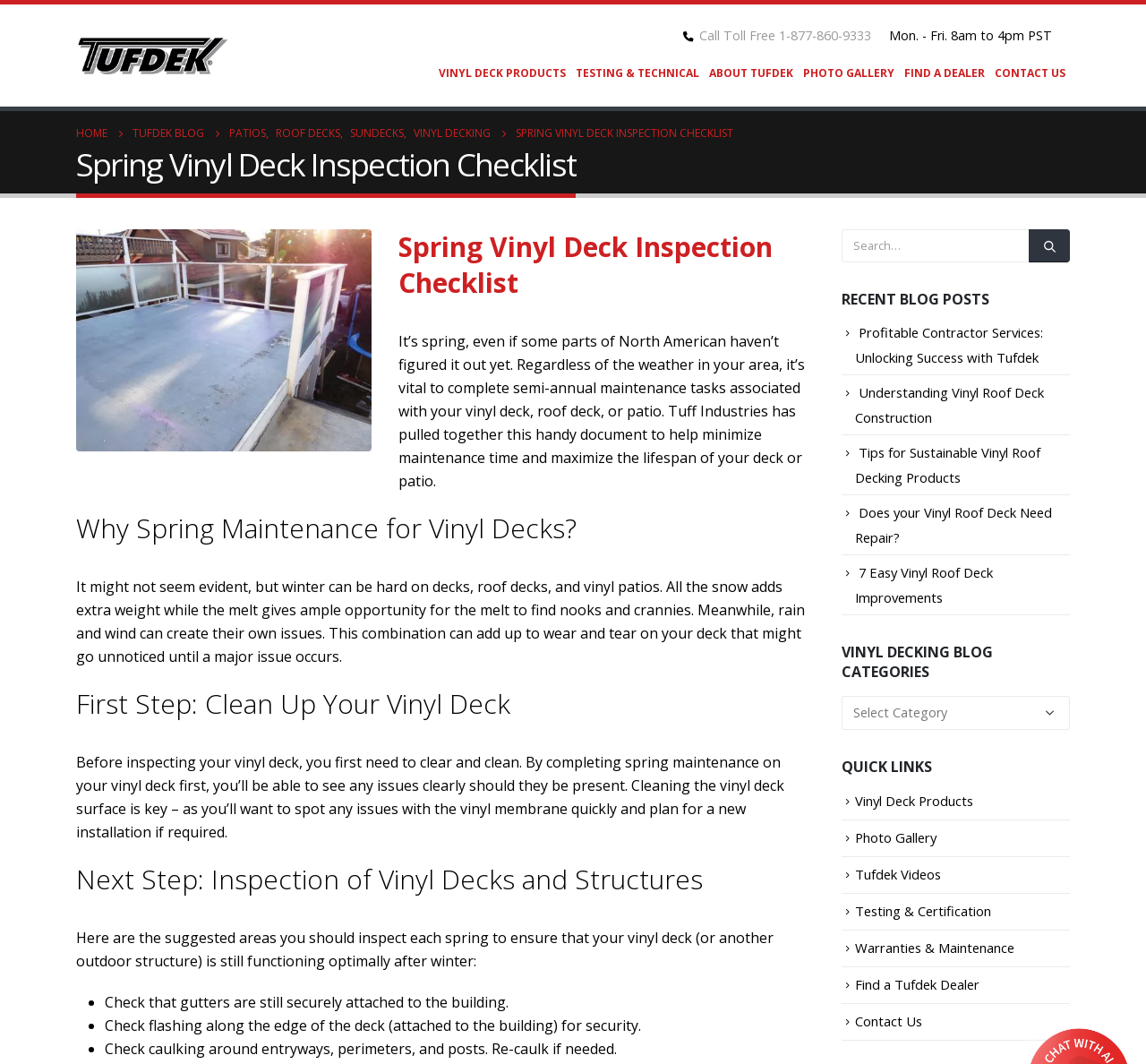Find the bounding box coordinates of the element to click in order to complete this instruction: "Check the privacy policy". The bounding box coordinates must be four float numbers between 0 and 1, denoted as [left, top, right, bottom].

None